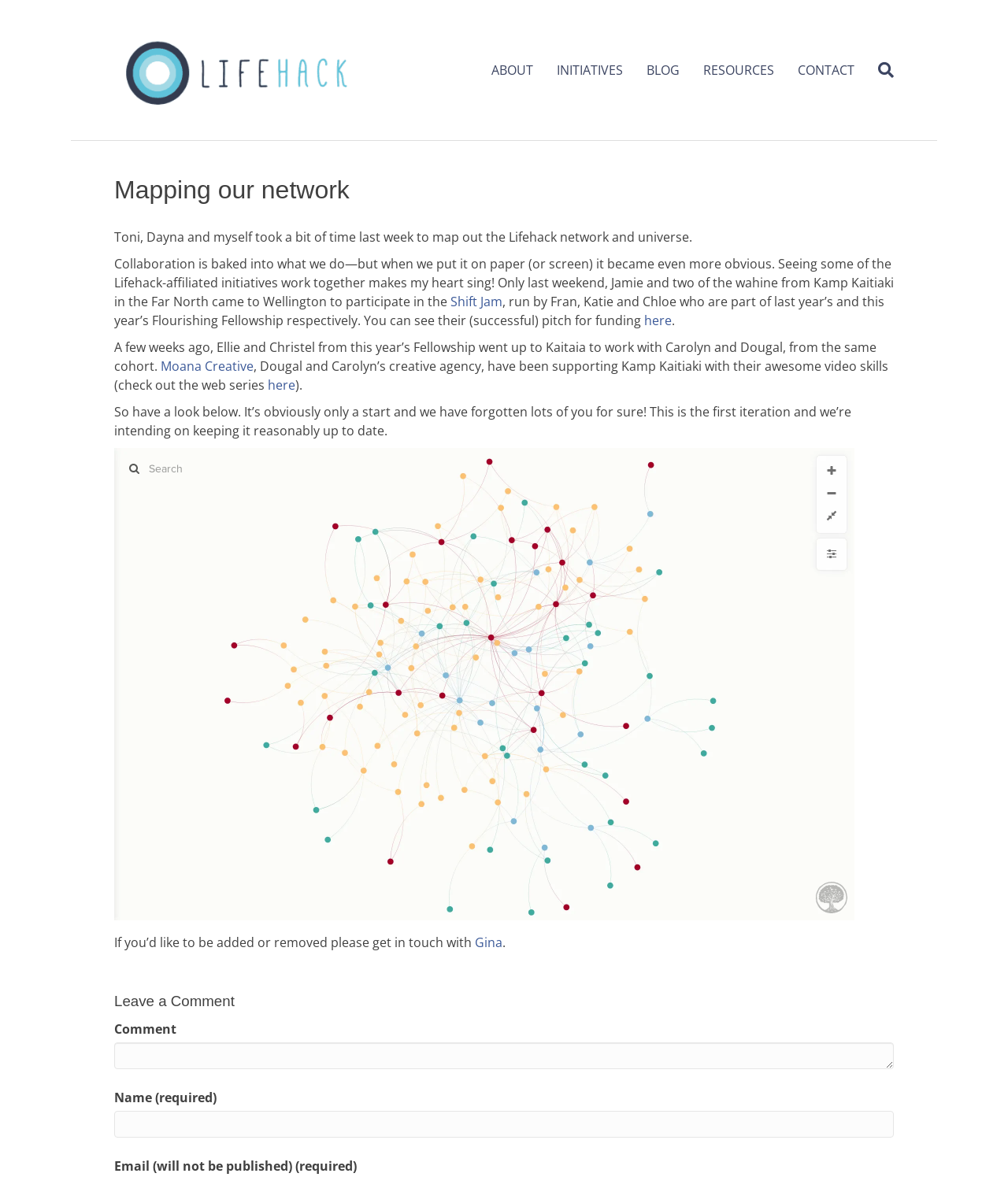Locate the bounding box coordinates of the clickable region to complete the following instruction: "Click on the 'ABOUT' link."

[0.476, 0.042, 0.541, 0.077]